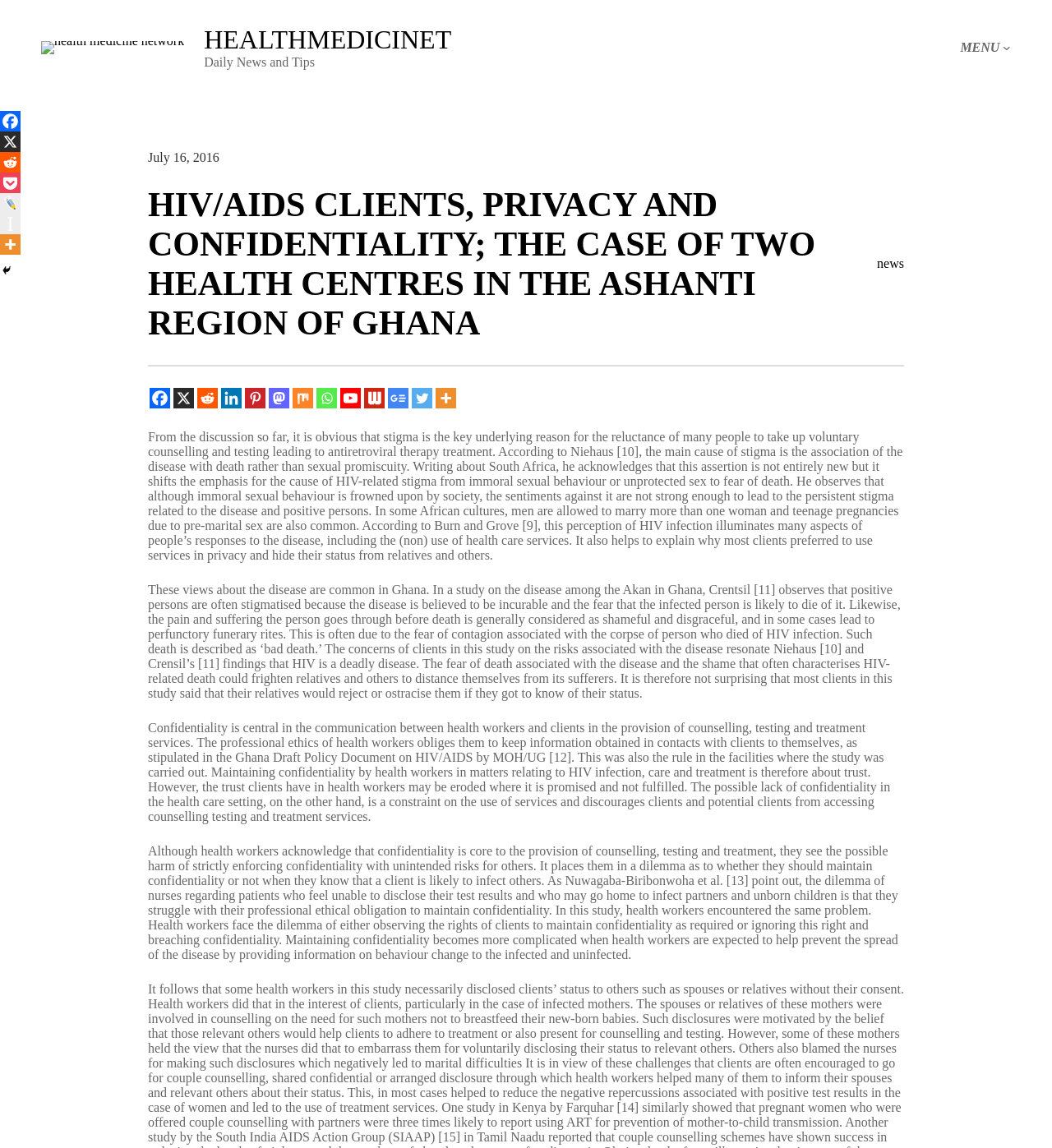What is the purpose of couple counseling?
Answer the question with a single word or phrase, referring to the image.

To reduce negative repercussions